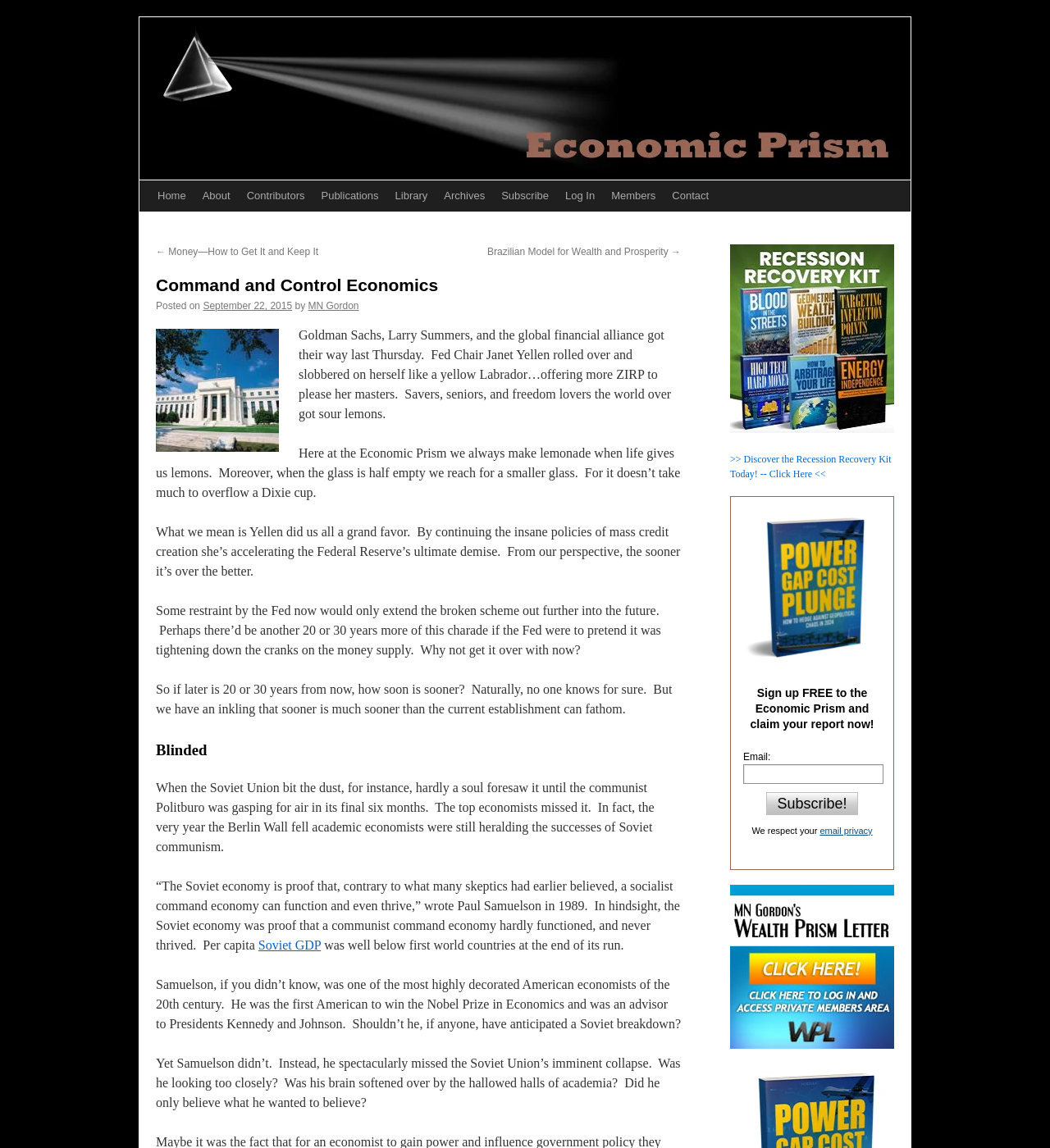Find the bounding box coordinates for the element that must be clicked to complete the instruction: "Read the article 'Brazilian Model for Wealth and Prosperity'". The coordinates should be four float numbers between 0 and 1, indicated as [left, top, right, bottom].

[0.464, 0.214, 0.648, 0.224]